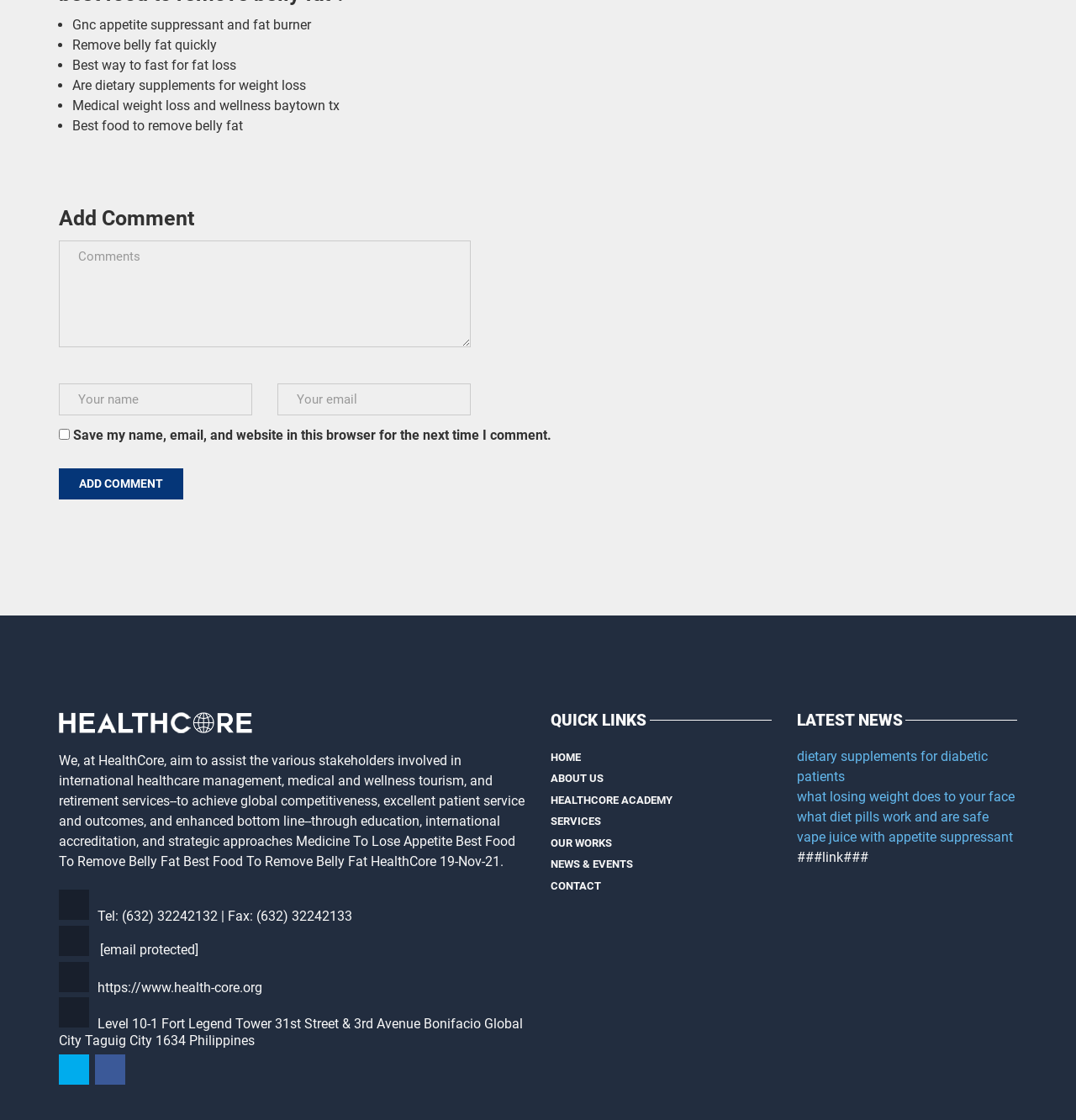Based on the image, provide a detailed response to the question:
What is the phone number of HealthCore?

The phone number of HealthCore is (632) 32242132, which is mentioned in the complementary section along with the fax number and email address.